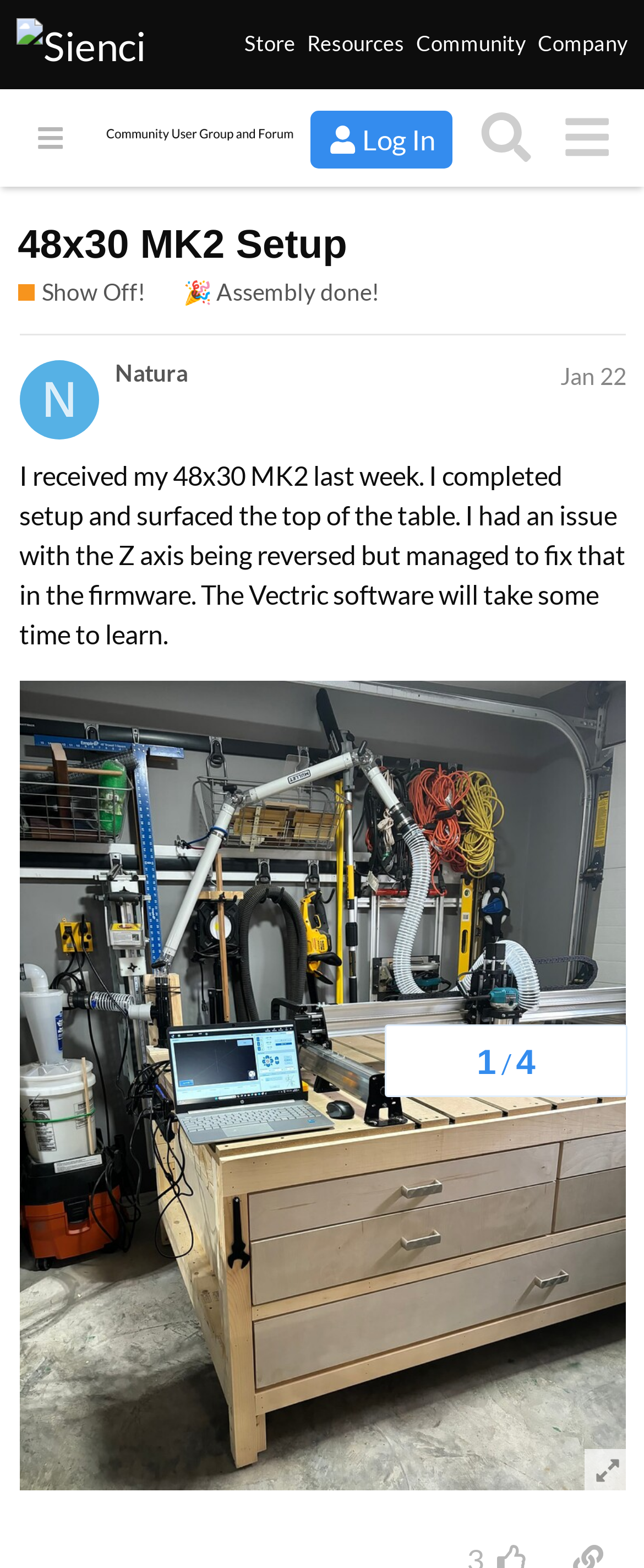What is the username of the person who started the discussion?
Using the information from the image, provide a comprehensive answer to the question.

I found the username of the person who started the discussion by looking at the text below the heading section, where I saw the text 'Natura Jan 22'.